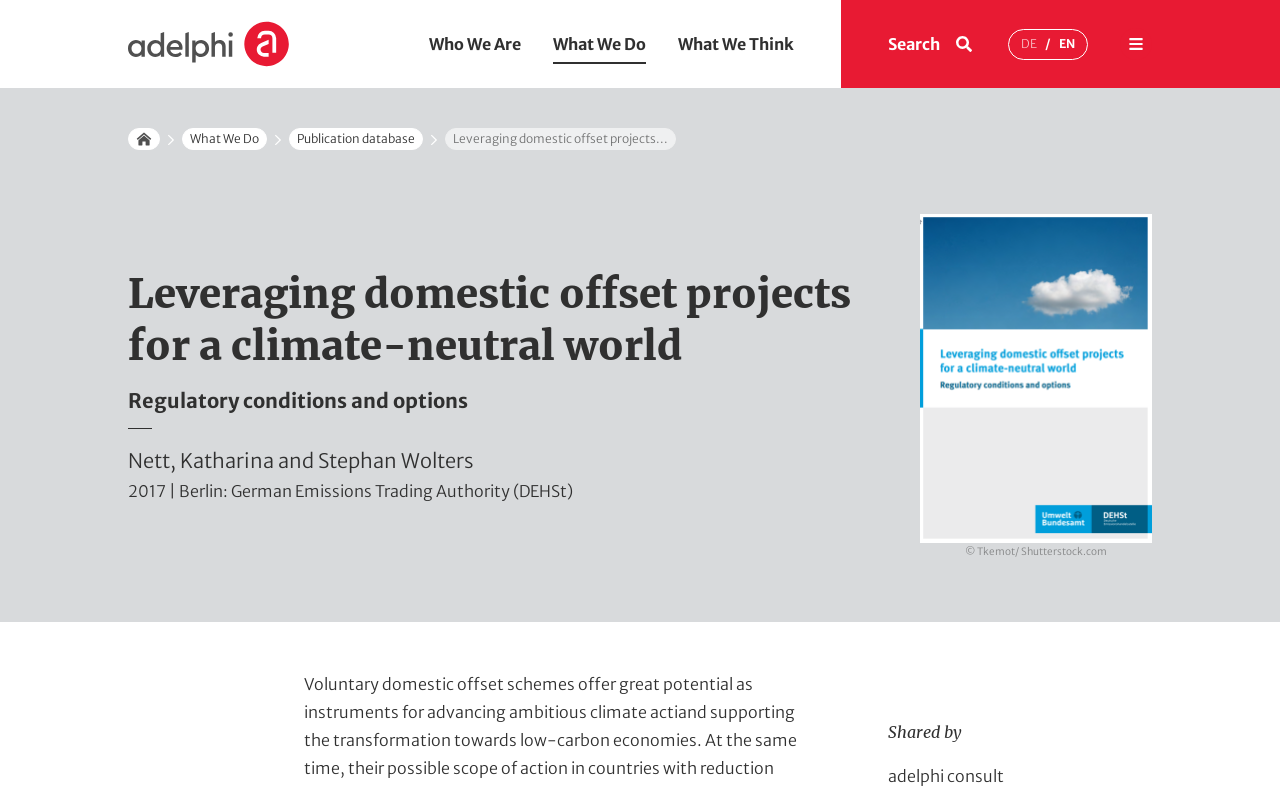What is the author of the publication?
Look at the screenshot and respond with a single word or phrase.

Nett, Katharina and Stephan Wolters